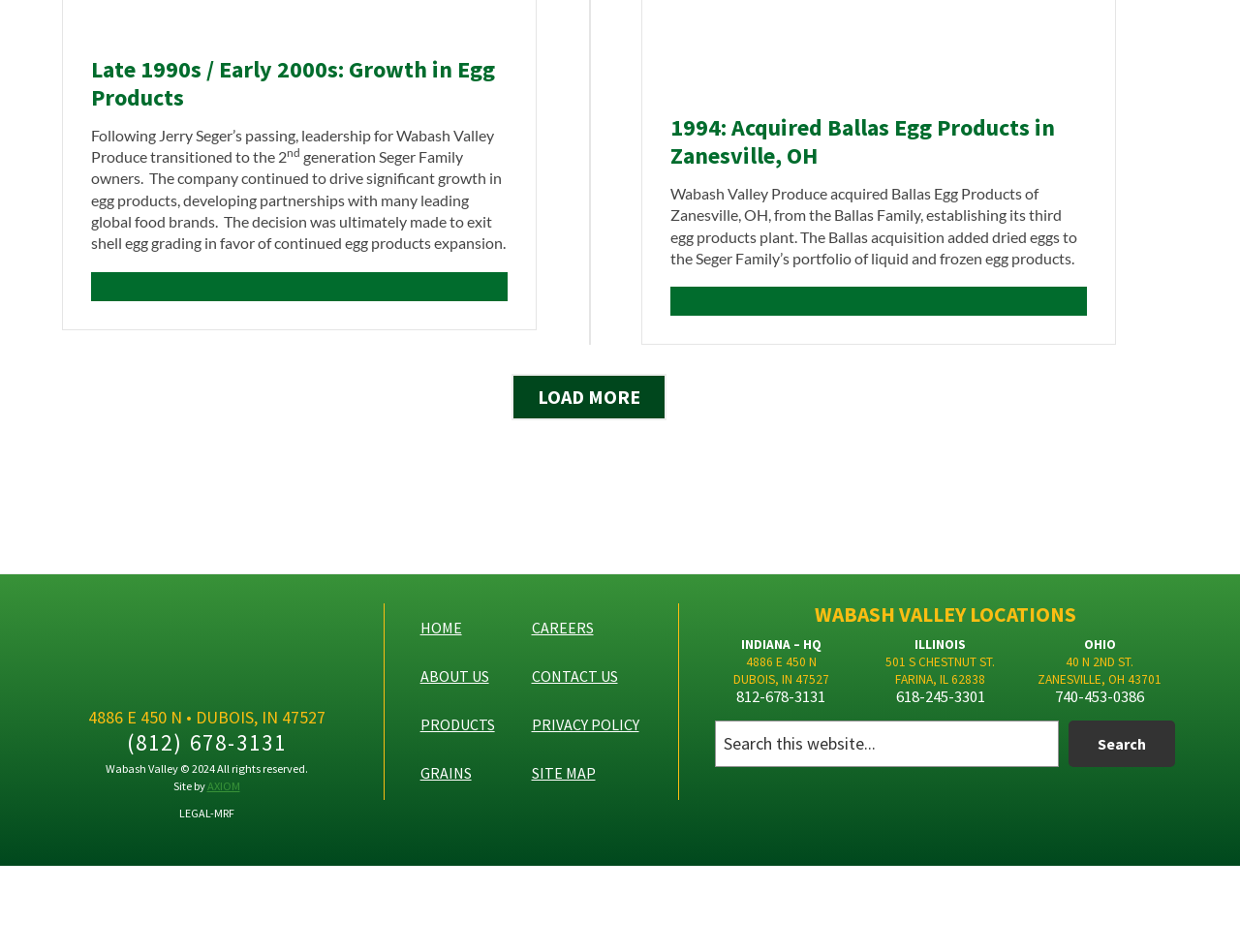Identify the bounding box coordinates of the part that should be clicked to carry out this instruction: "Click LOAD MORE".

[0.412, 0.393, 0.538, 0.442]